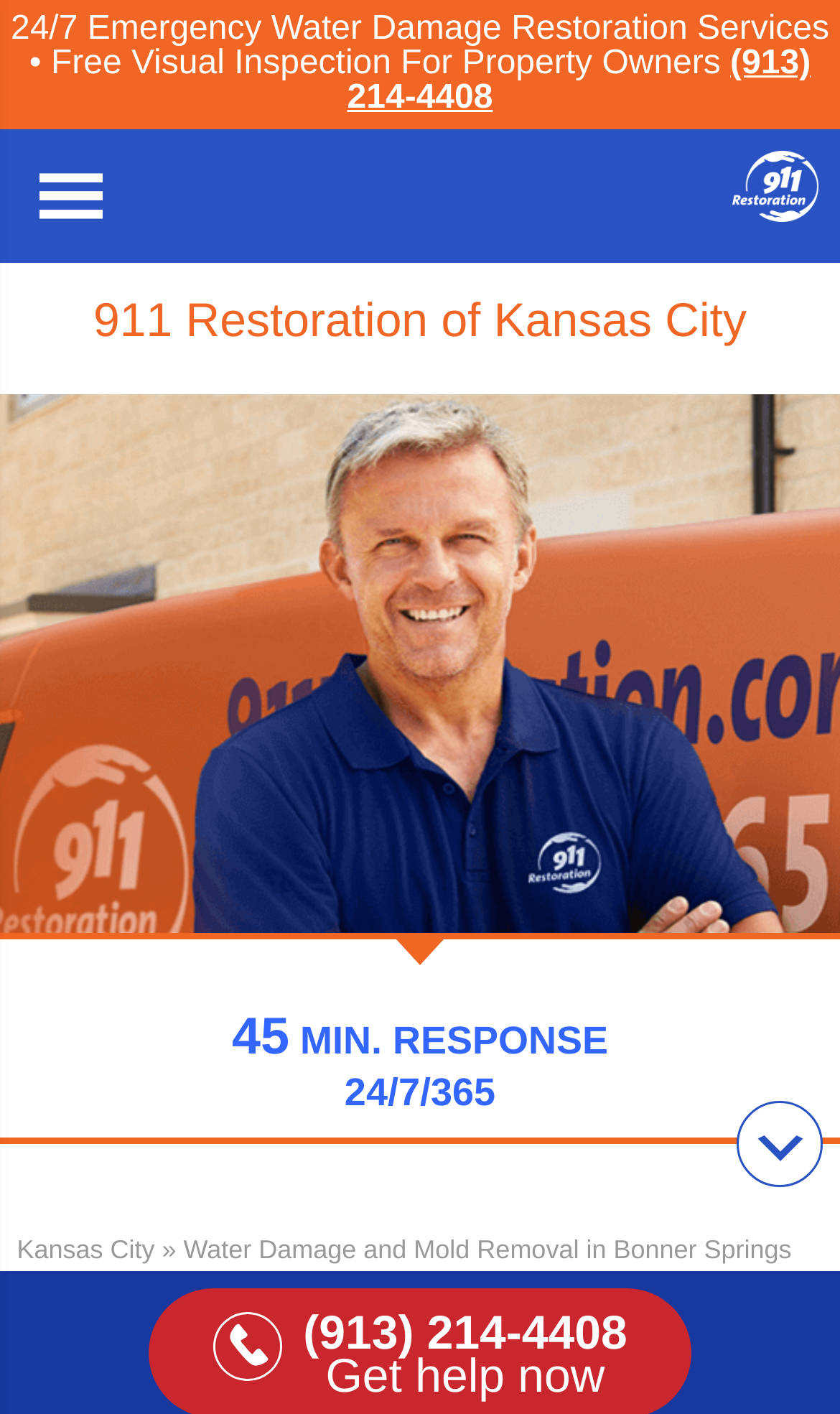Is the company available 24/7?
Please provide a detailed and comprehensive answer to the question.

I found the information by looking at the static text element '24/7/365' which is located near the response time, indicating the company's availability.